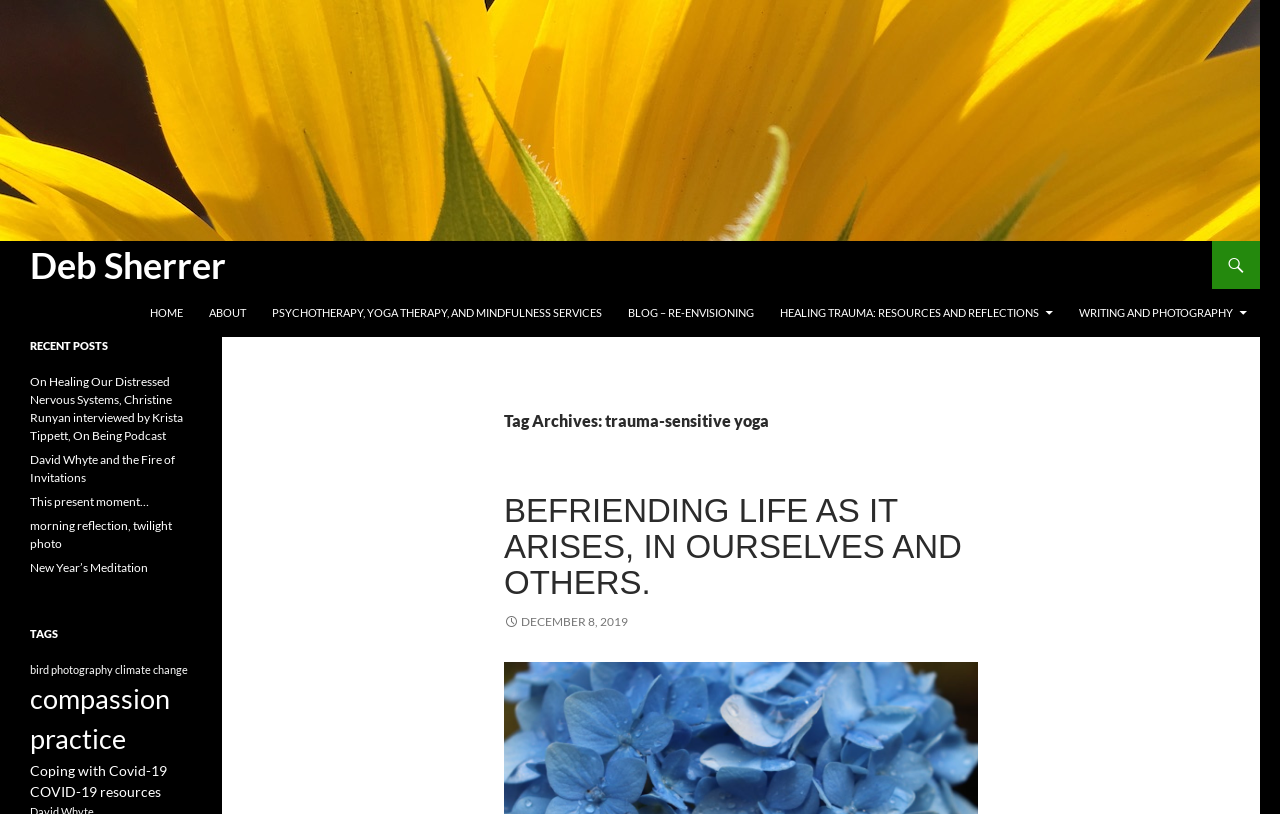Please identify the bounding box coordinates of the region to click in order to complete the task: "view tags related to compassion practice". The coordinates must be four float numbers between 0 and 1, specified as [left, top, right, bottom].

[0.023, 0.839, 0.133, 0.928]